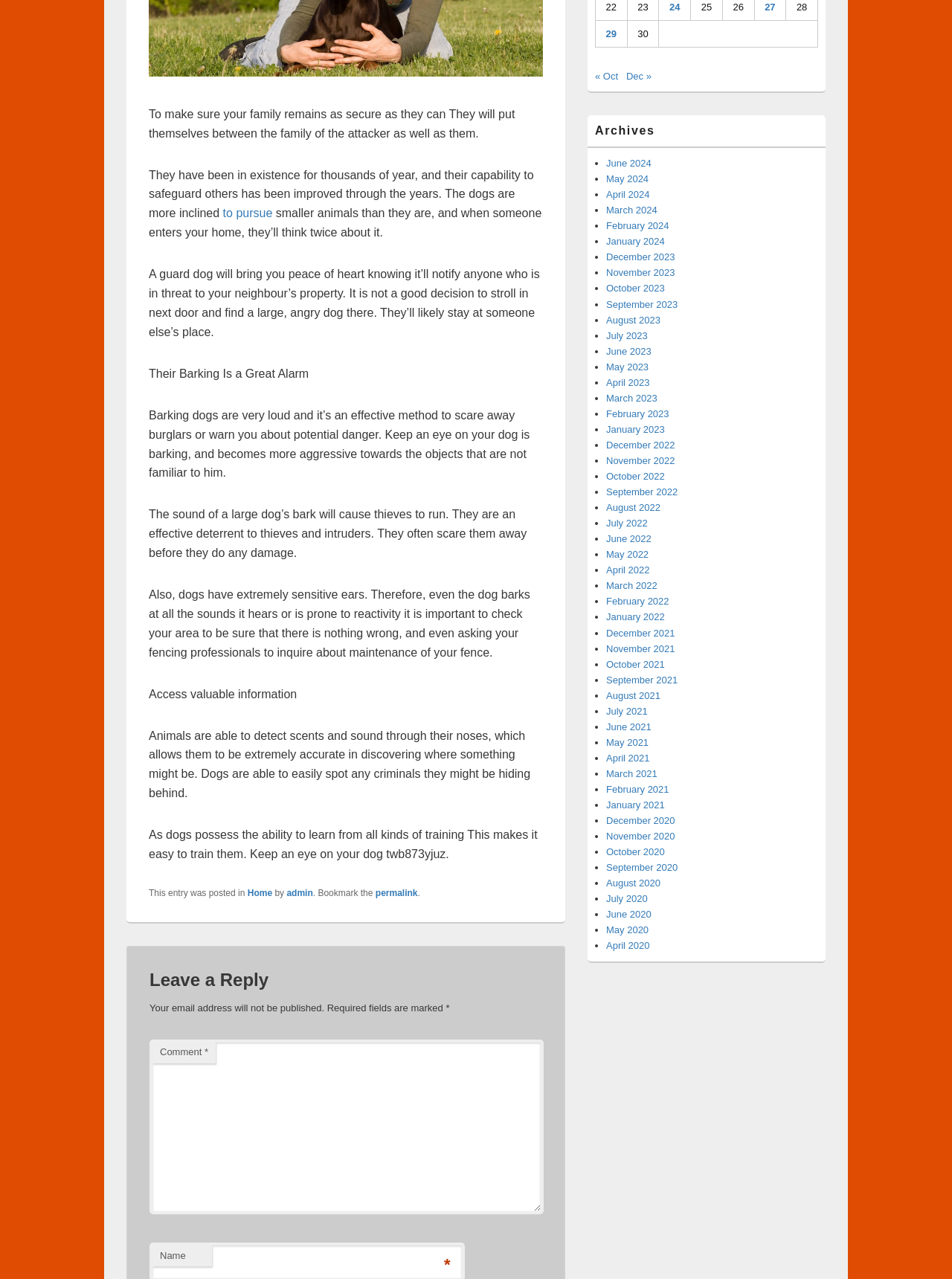Identify the bounding box of the HTML element described here: "January 2021". Provide the coordinates as four float numbers between 0 and 1: [left, top, right, bottom].

[0.637, 0.625, 0.698, 0.634]